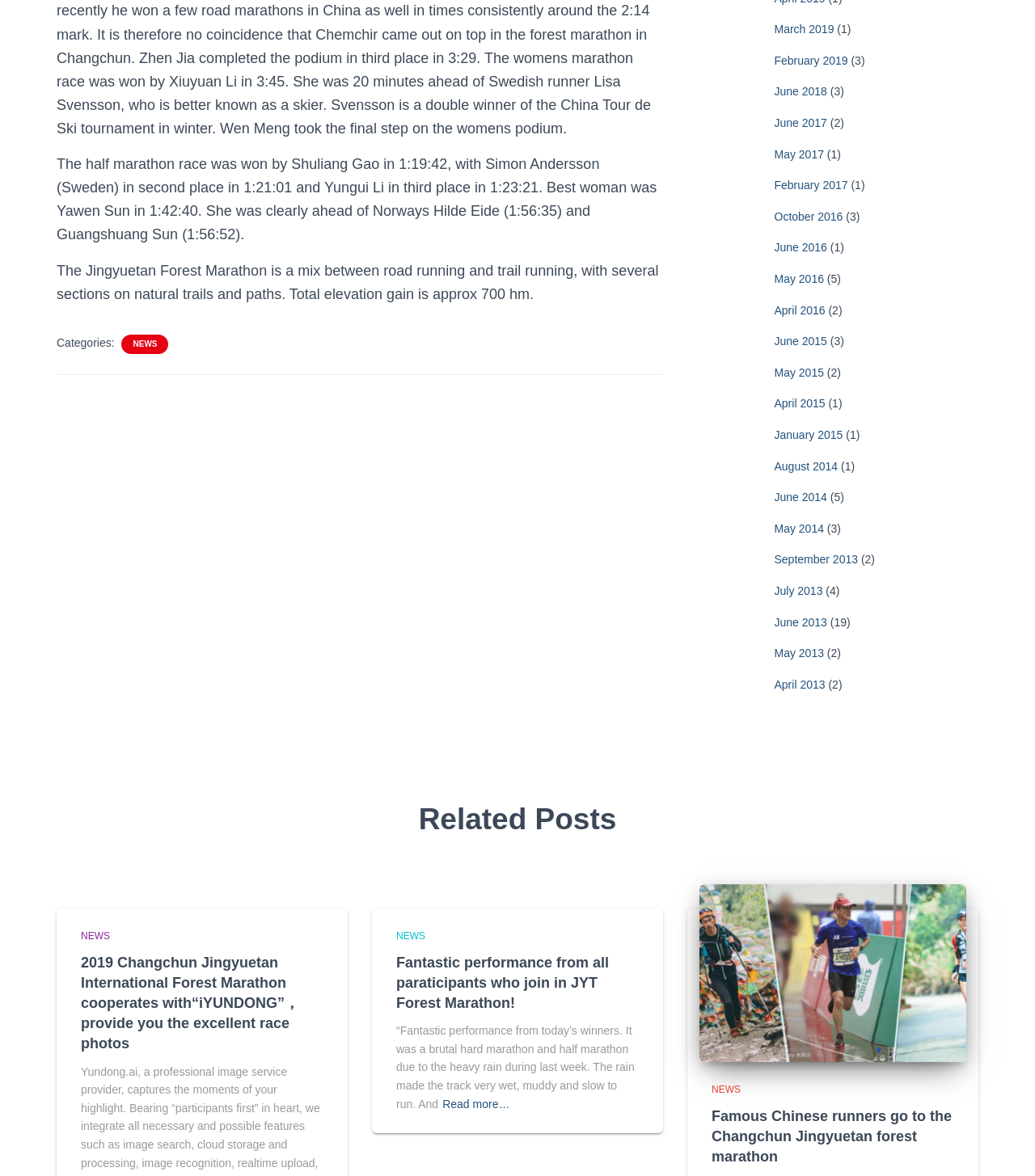How many links are there in the webpage?
Refer to the image and give a detailed answer to the query.

There are many links on the webpage, including links to news articles, links to specific dates, and links to categories. The exact number of links is not specified, but it is clear that there are multiple links on the webpage.